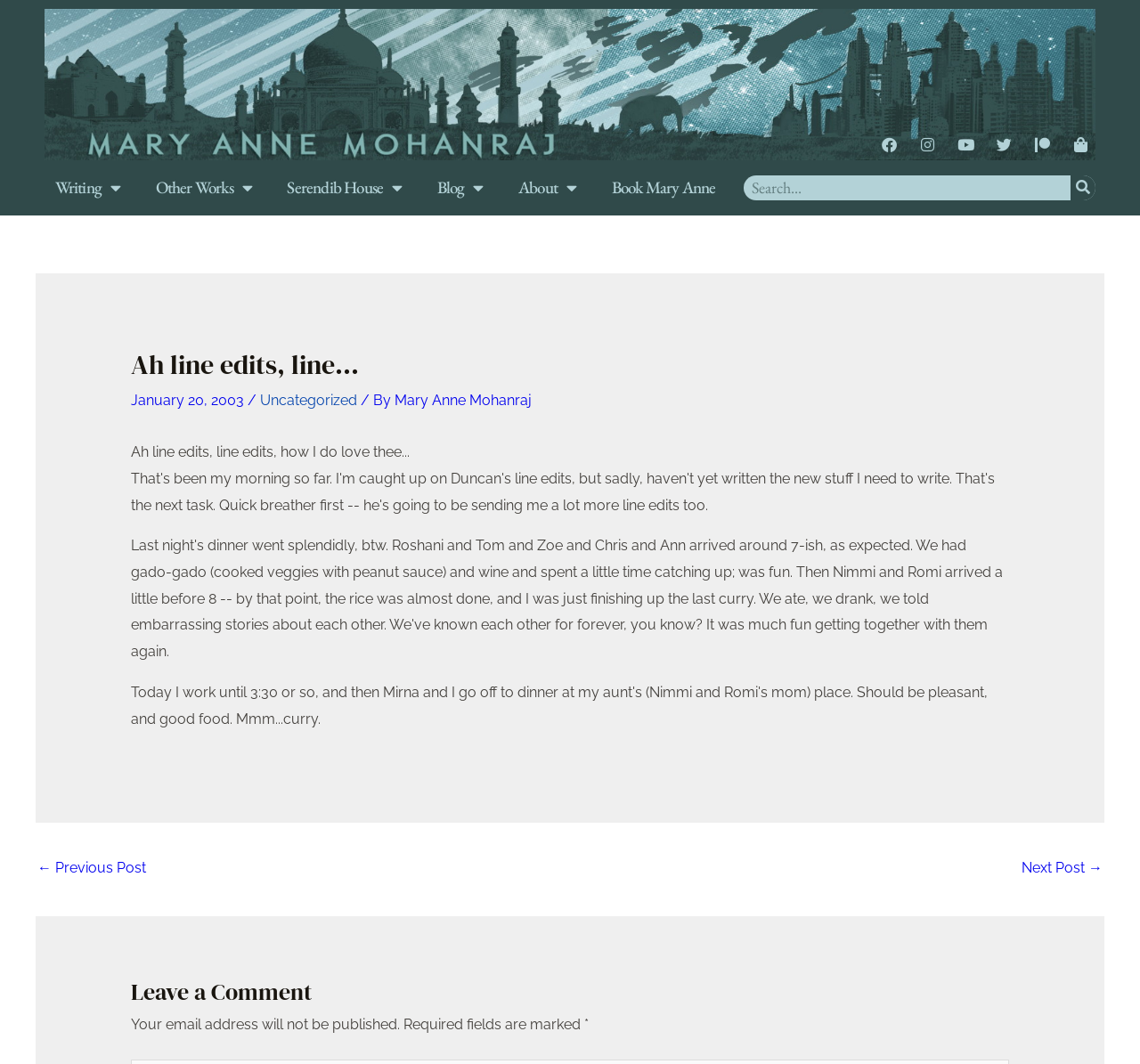What is the navigation section for?
Look at the image and construct a detailed response to the question.

The navigation section is located at the bottom of the webpage, and it contains links '← Previous Post' and 'Next Post →'. The purpose of the navigation section is to allow users to navigate between different posts on the website.